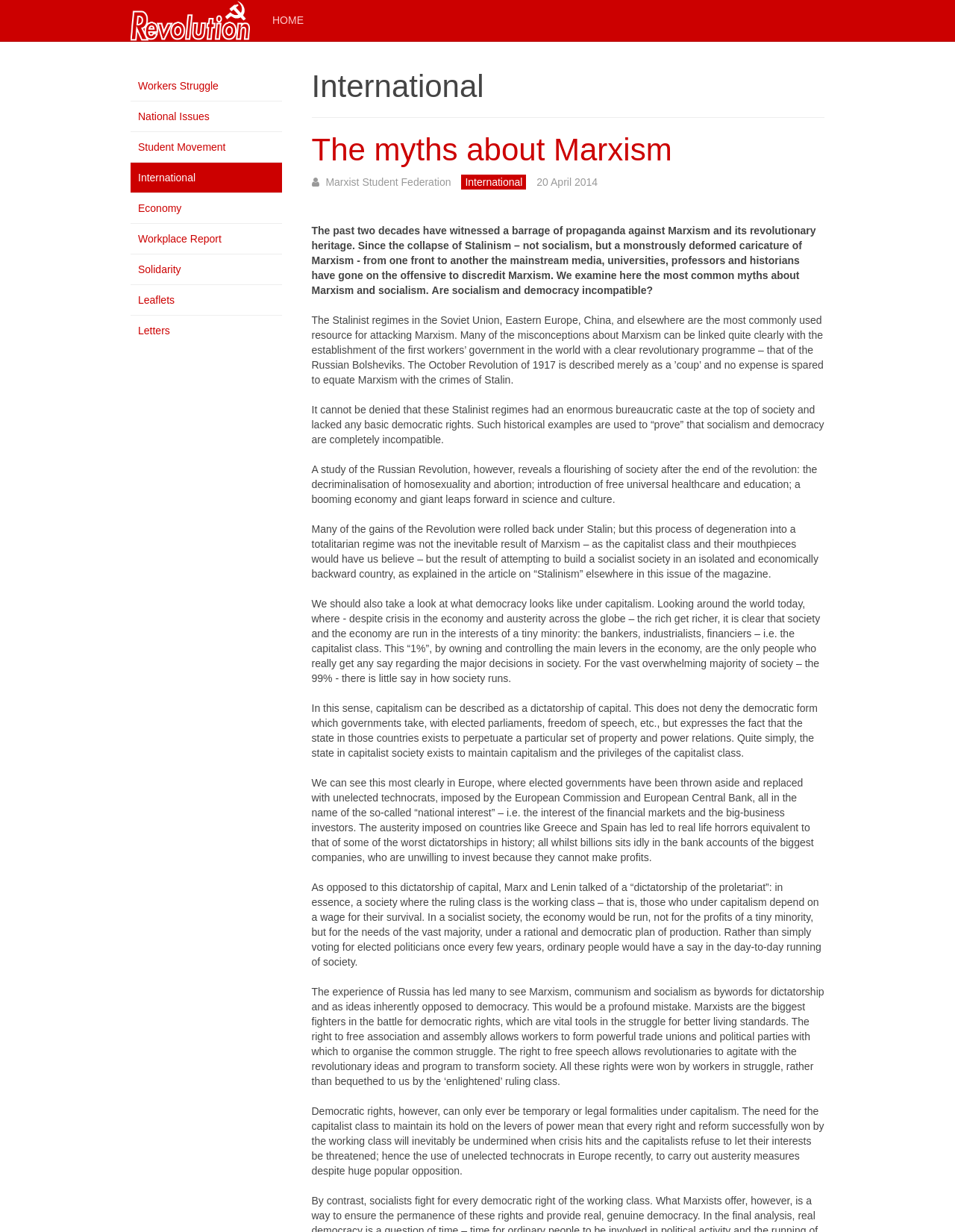Provide the bounding box coordinates for the specified HTML element described in this description: "Leaflets". The coordinates should be four float numbers ranging from 0 to 1, in the format [left, top, right, bottom].

[0.137, 0.231, 0.295, 0.256]